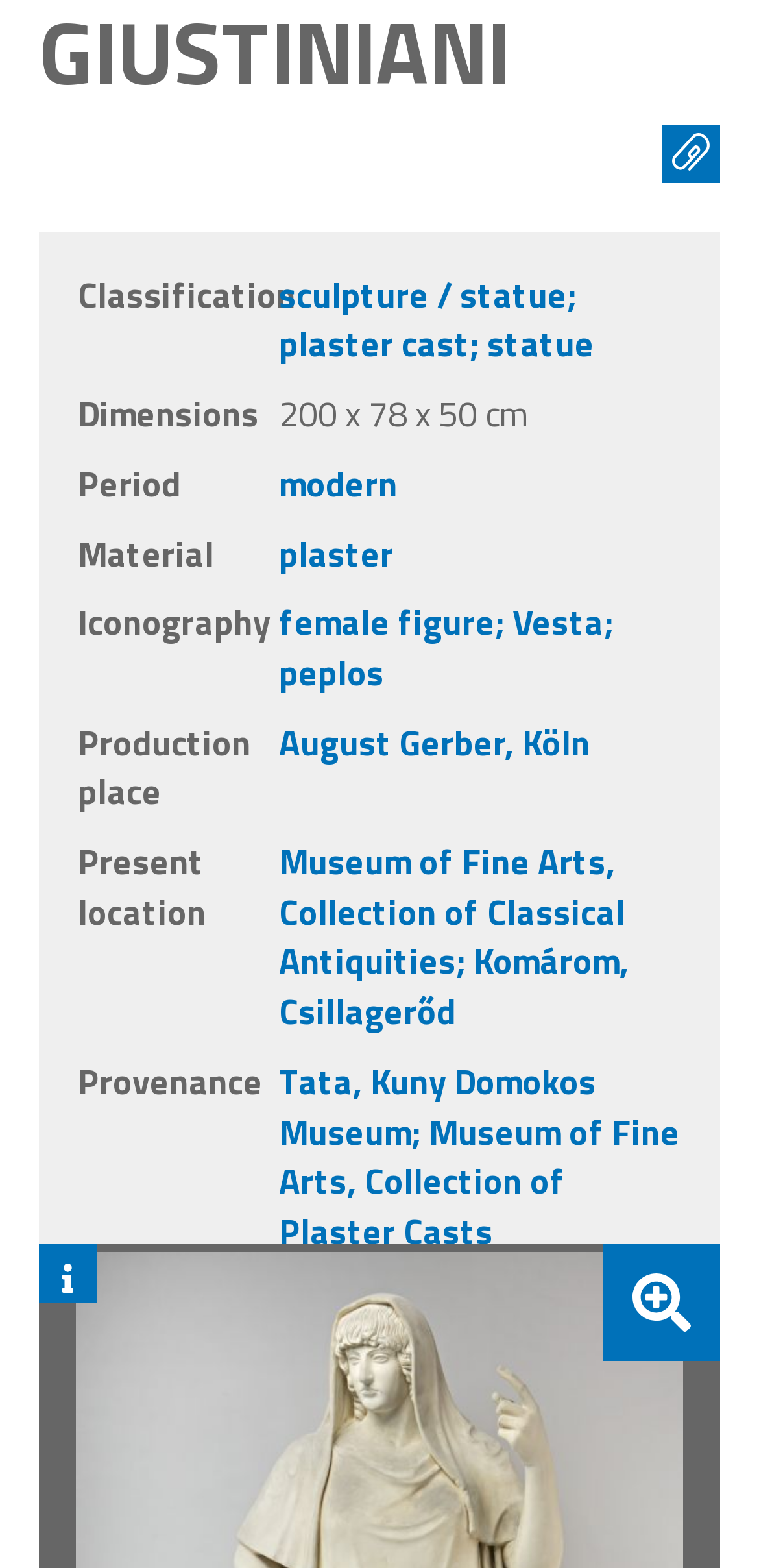Using the provided description sculpture / statue, find the bounding box coordinates for the UI element. Provide the coordinates in (top-left x, top-left y, bottom-right x, bottom-right y) format, ensuring all values are between 0 and 1.

[0.368, 0.171, 0.747, 0.205]